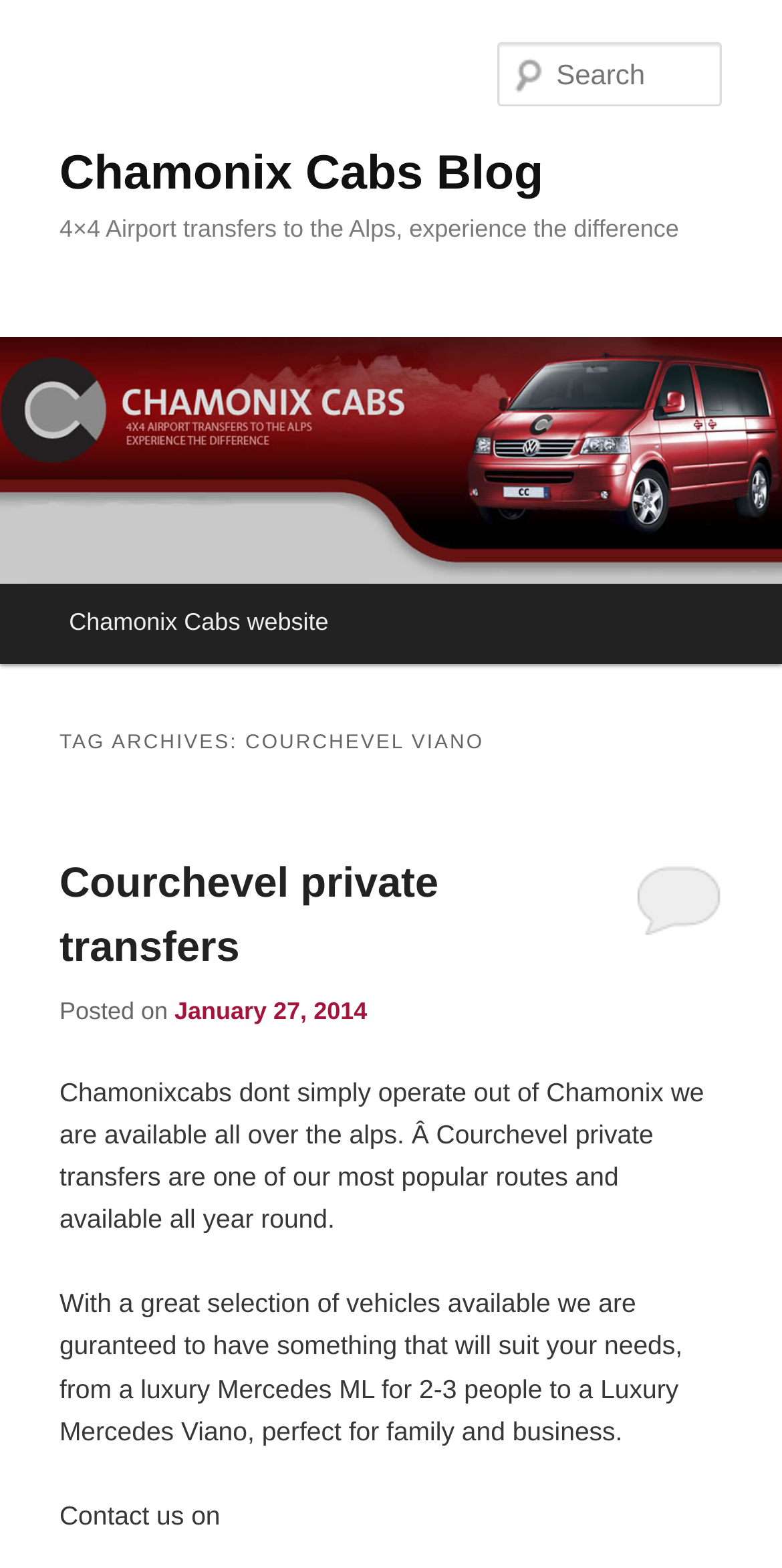What type of vehicles are available for transfer?
Respond to the question with a single word or phrase according to the image.

Mercedes ML and Mercedes Viano